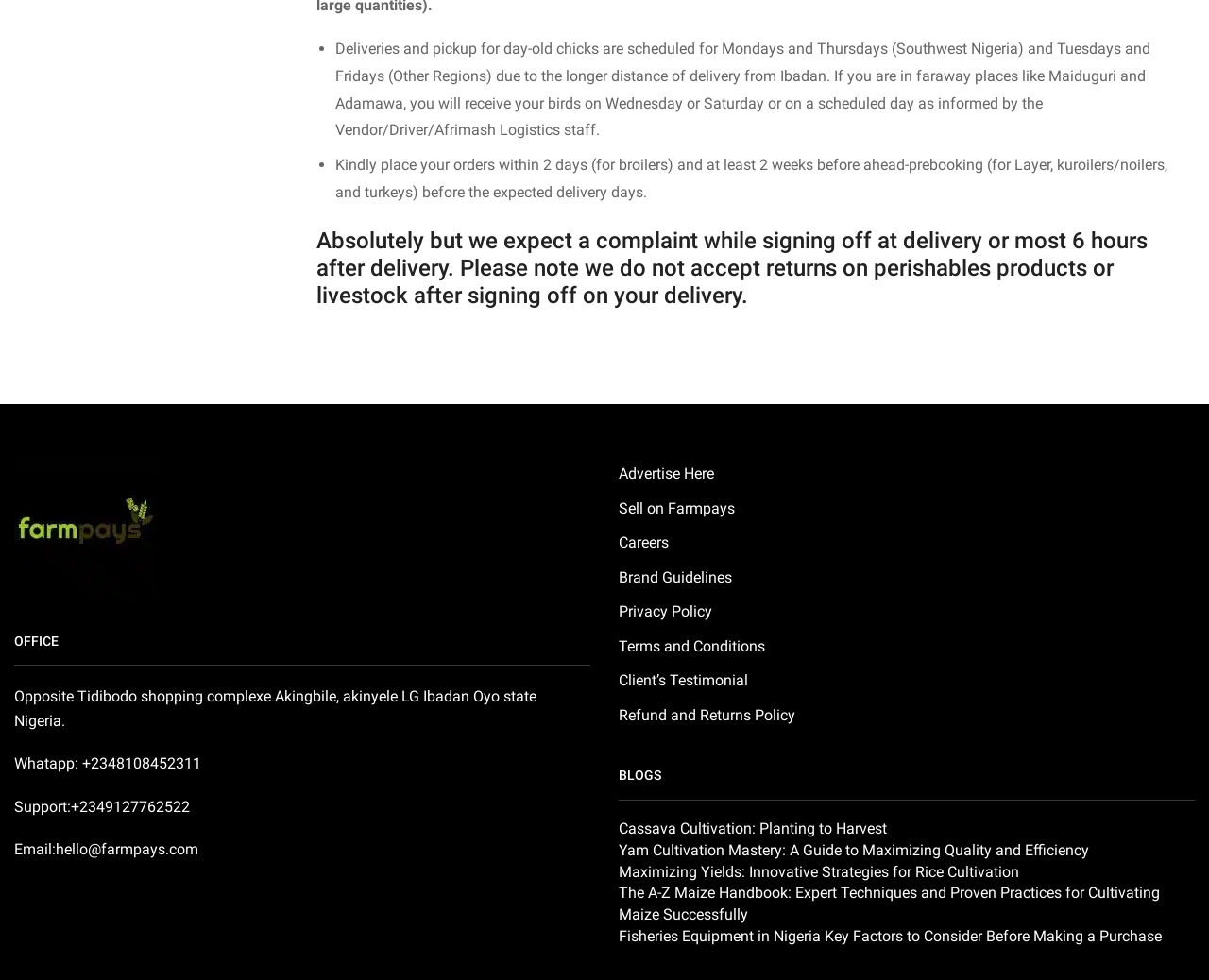What is the delivery schedule for day-old chicks in Southwest Nigeria?
Refer to the image and provide a thorough answer to the question.

According to the text, 'Deliveries and pickup for day-old chicks are scheduled for Mondays and Thursdays (Southwest Nigeria) and Tuesdays and Fridays (Other Regions)...', we can infer that the delivery schedule for day-old chicks in Southwest Nigeria is Mondays and Thursdays.